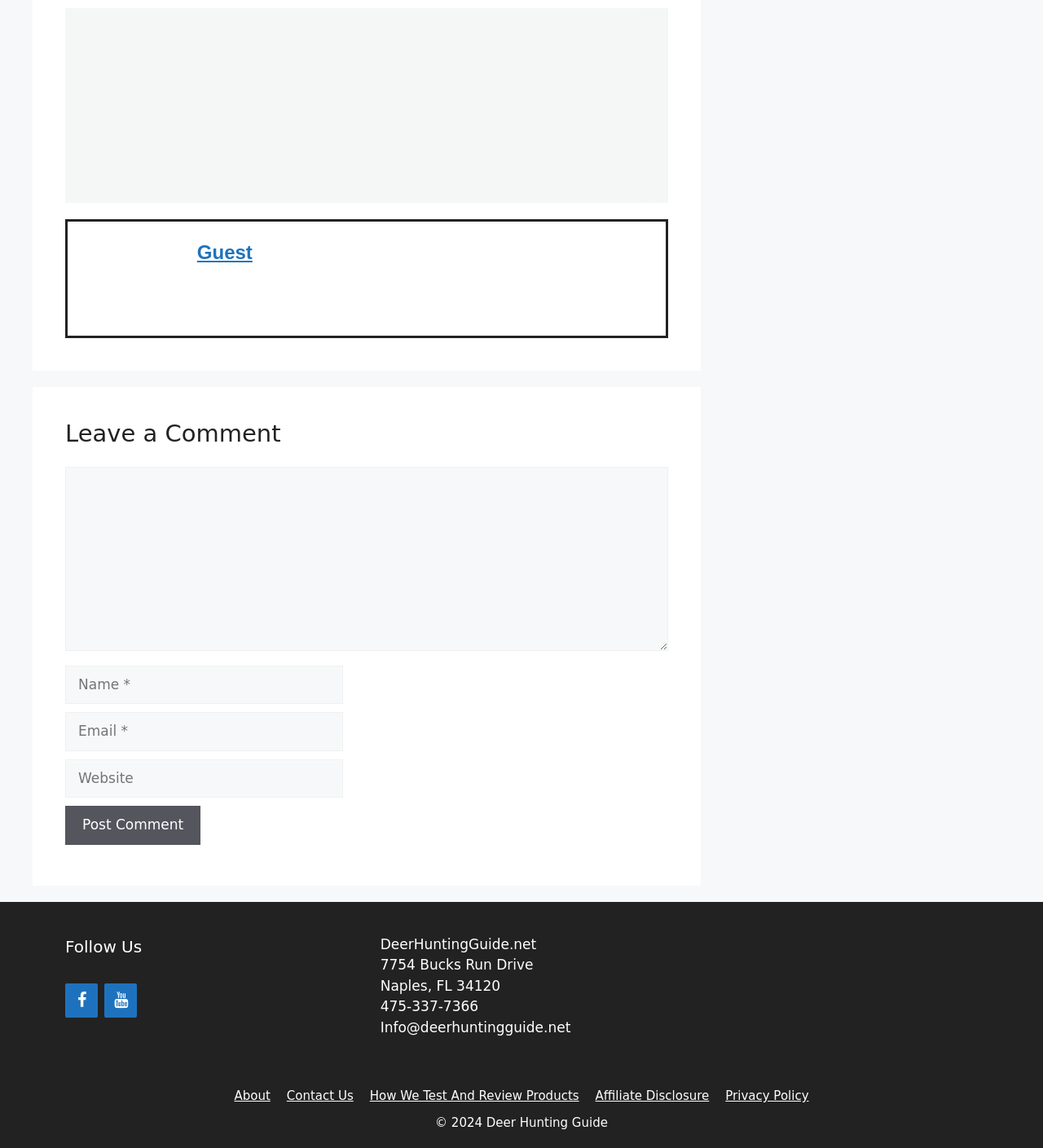What social media platforms can you follow the website on?
Answer with a single word or phrase by referring to the visual content.

Facebook and YouTube